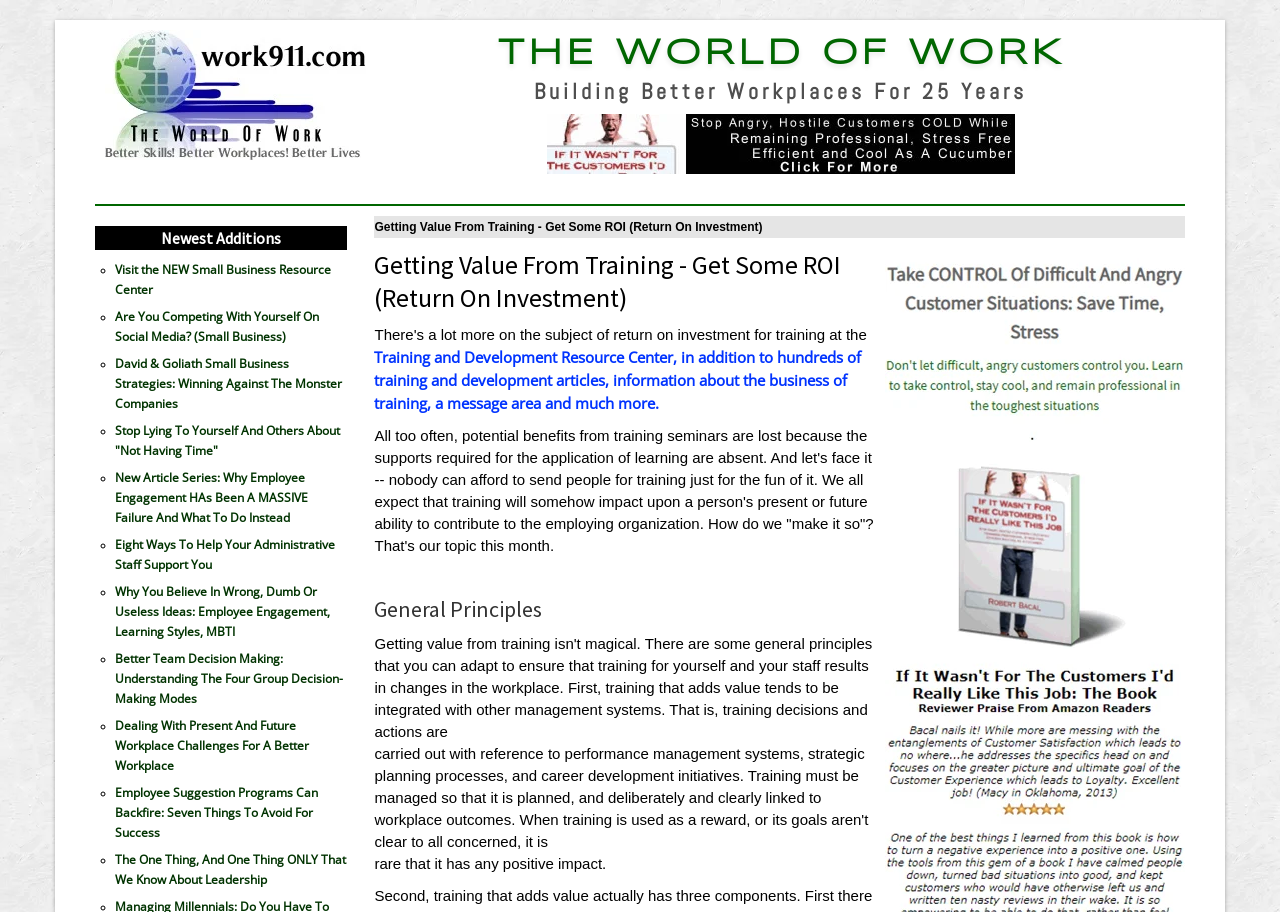Using the webpage screenshot, find the UI element described by parent_node: THE WORLD OF WORK. Provide the bounding box coordinates in the format (top-left x, top-left y, bottom-right x, bottom-right y), ensuring all values are floating point numbers between 0 and 1.

[0.427, 0.147, 0.793, 0.165]